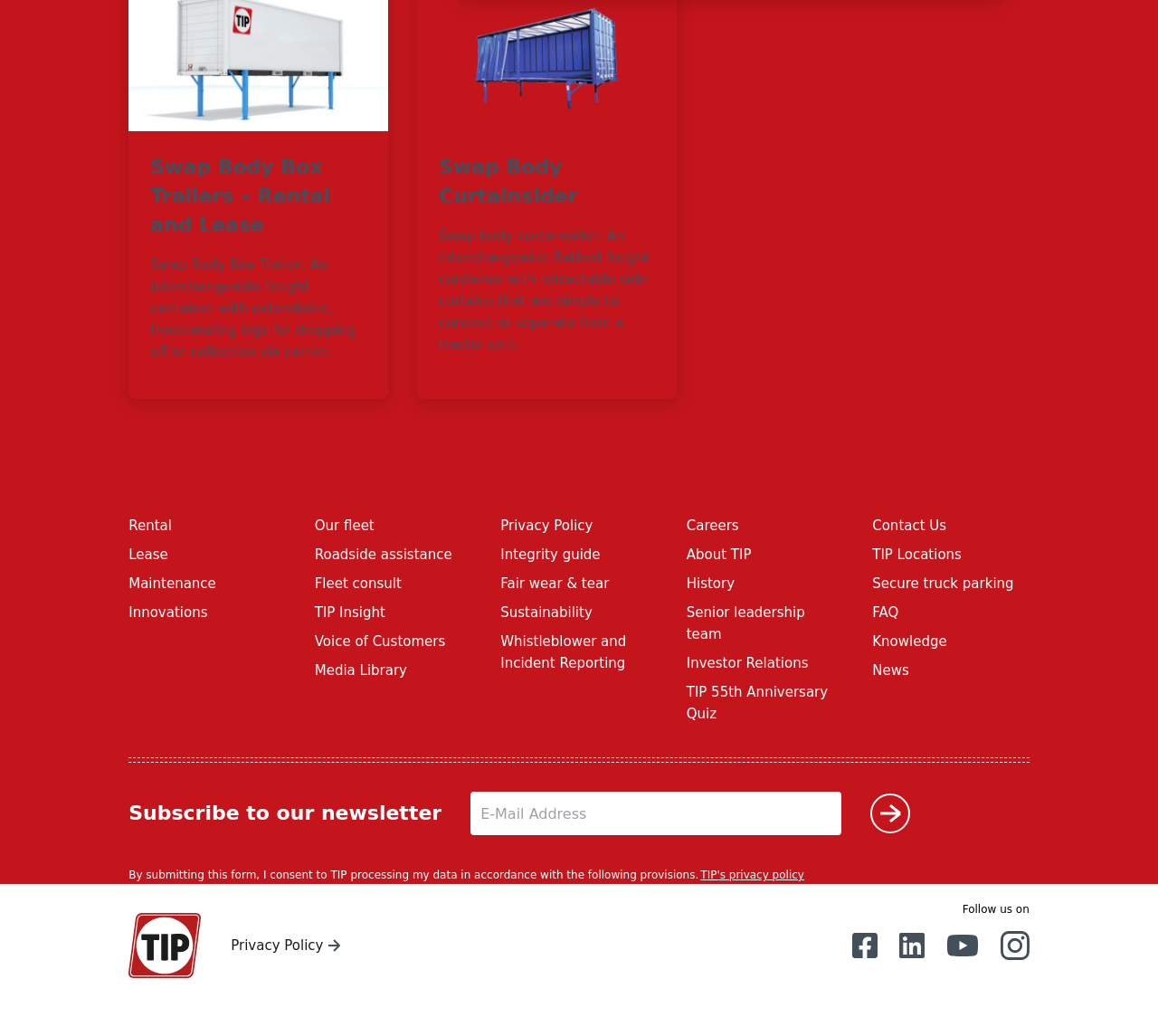Please provide the bounding box coordinates for the element that needs to be clicked to perform the following instruction: "Click on Careers". The coordinates should be given as four float numbers between 0 and 1, i.e., [left, top, right, bottom].

[0.593, 0.5, 0.638, 0.516]